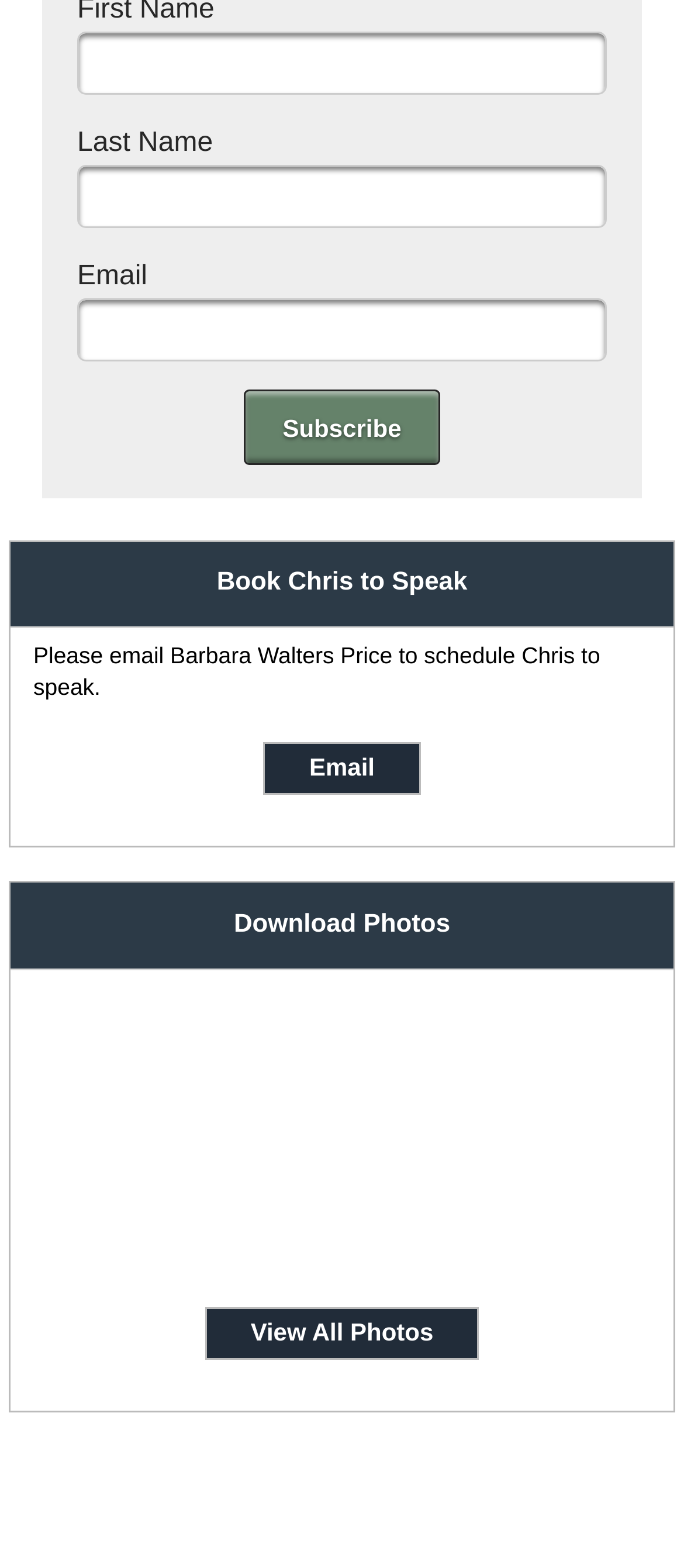Identify the coordinates of the bounding box for the element that must be clicked to accomplish the instruction: "Enter first name".

[0.113, 0.021, 0.887, 0.061]